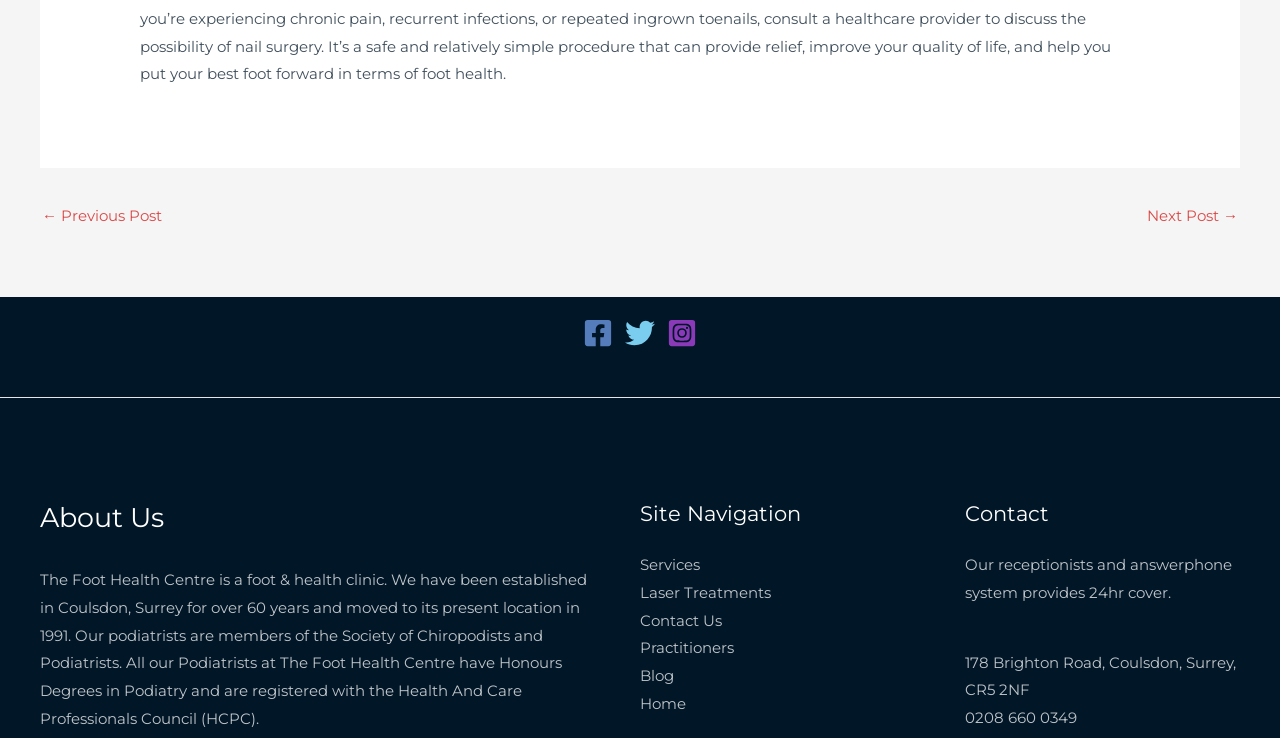Answer the question in one word or a short phrase:
What is the name of the clinic?

The Foot Health Centre